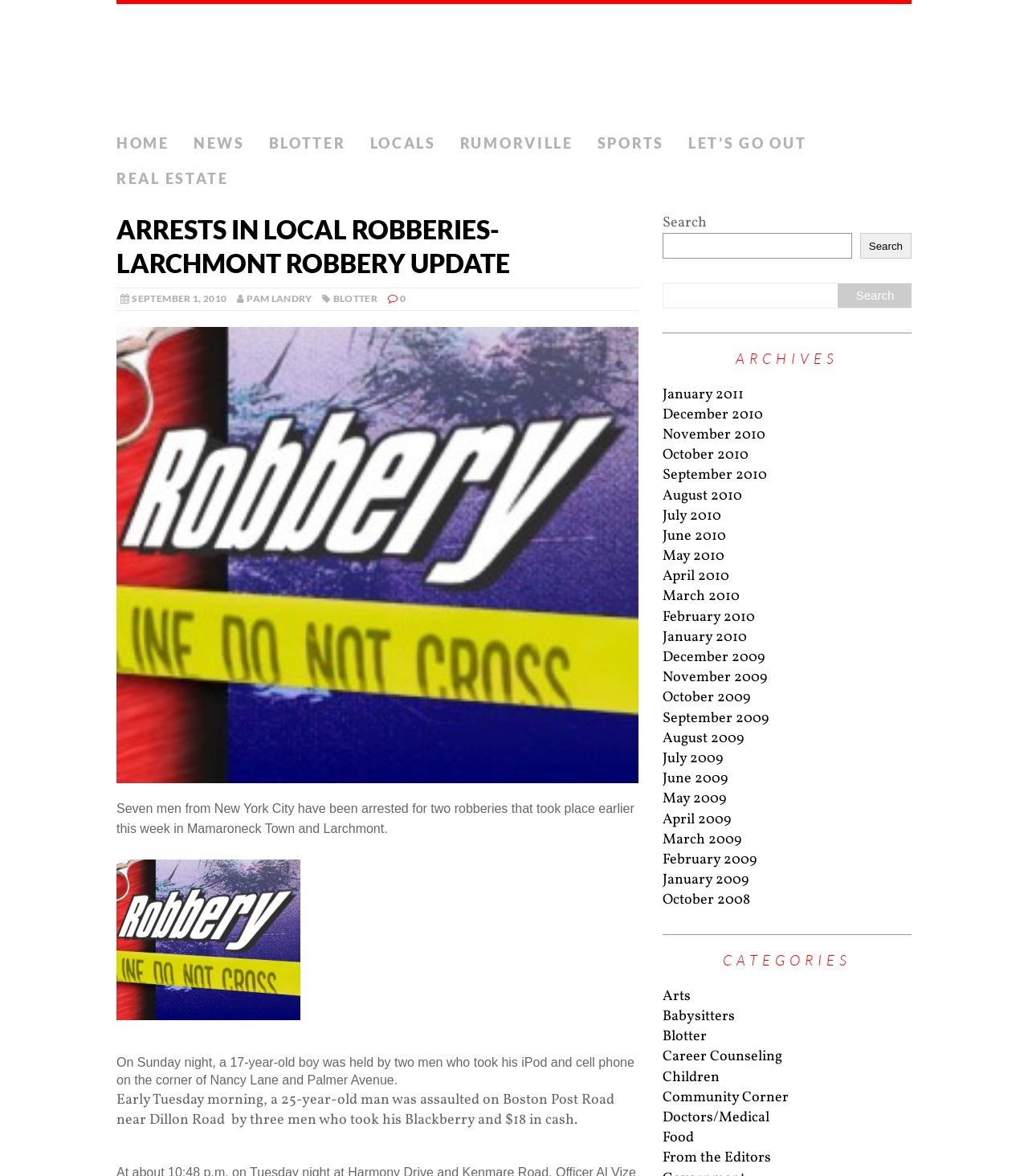What is the author of the article?
Use the image to answer the question with a single word or phrase.

Pam Landry